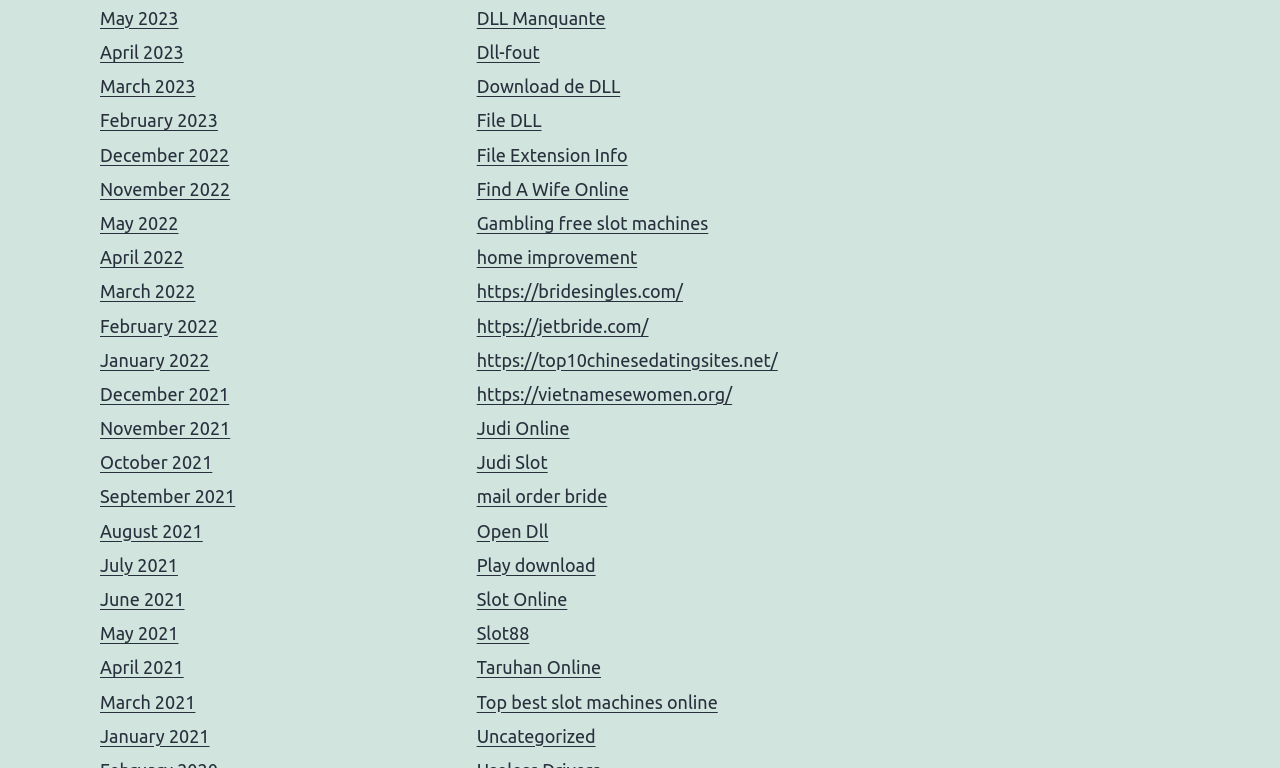Please answer the following question using a single word or phrase: 
How many links are there on the webpage?

44